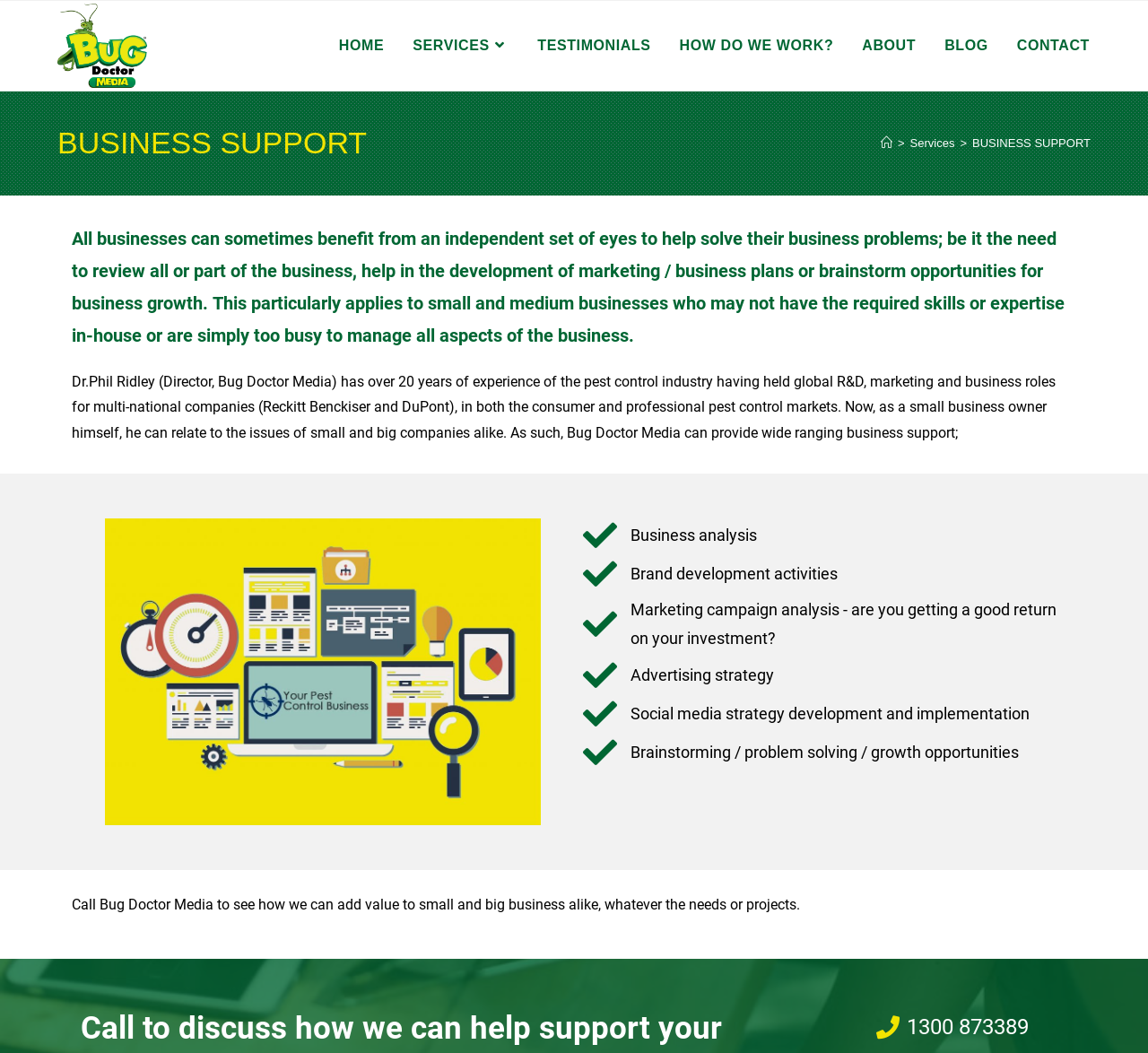Please locate the bounding box coordinates of the element's region that needs to be clicked to follow the instruction: "Click on the CONTACT link". The bounding box coordinates should be provided as four float numbers between 0 and 1, i.e., [left, top, right, bottom].

[0.873, 0.001, 0.962, 0.086]